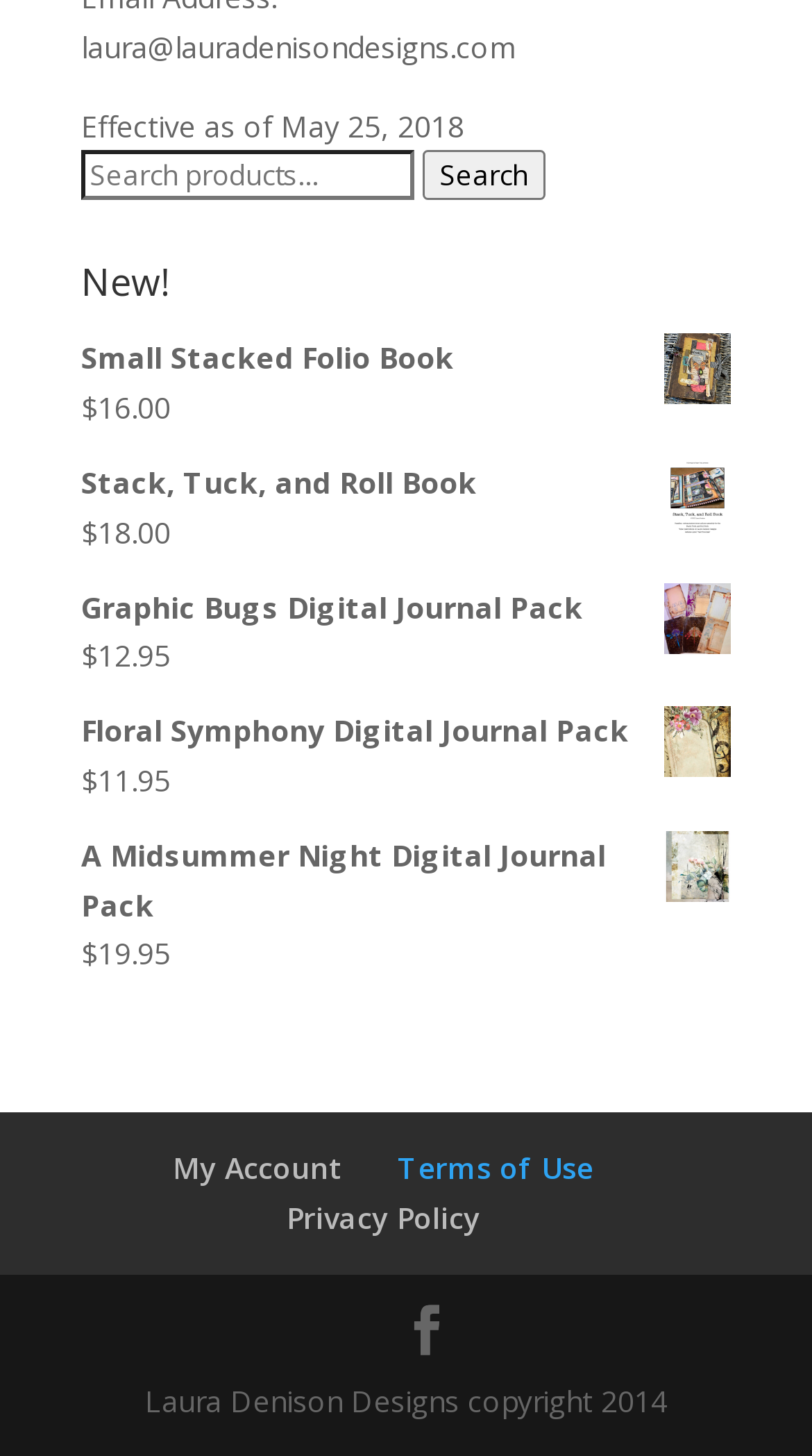Kindly determine the bounding box coordinates of the area that needs to be clicked to fulfill this instruction: "View Terms of Use".

[0.49, 0.789, 0.731, 0.816]